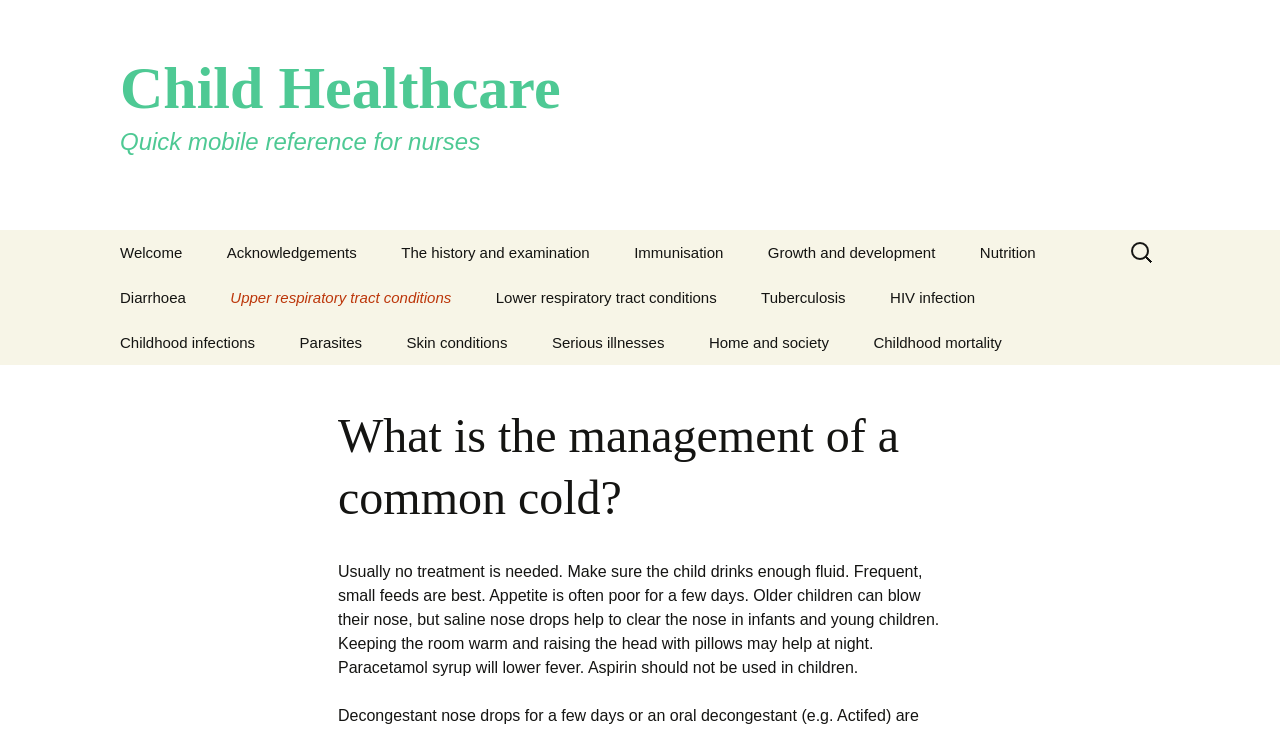Identify the coordinates of the bounding box for the element that must be clicked to accomplish the instruction: "Learn about 'Measuring body size'".

[0.584, 0.499, 0.74, 0.56]